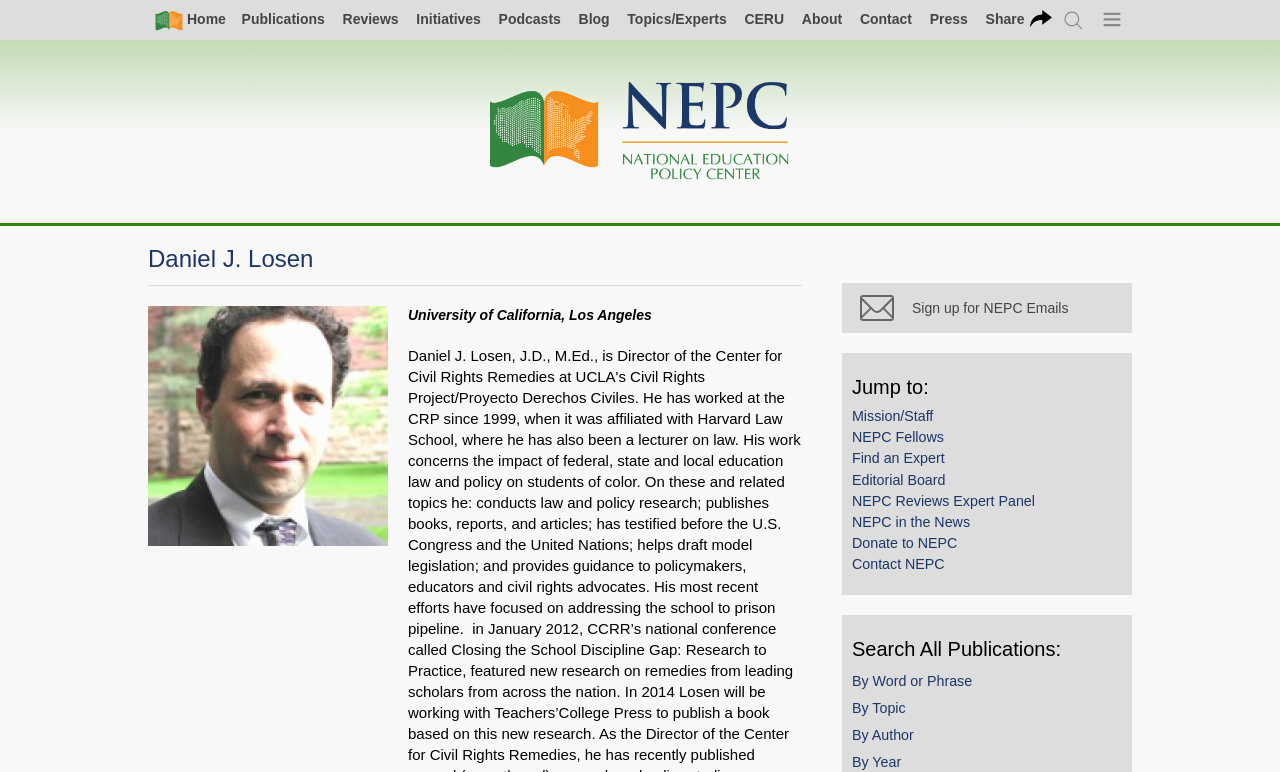What is the purpose of the 'Jump to:' section?
Answer the question with detailed information derived from the image.

I inferred the purpose of the 'Jump to:' section by looking at its child elements, which are links to specific sections such as 'Mission/Staff', 'NEPC Fellows', and 'Find an Expert'. This suggests that the 'Jump to:' section is meant to help users quickly navigate to specific parts of the webpage.